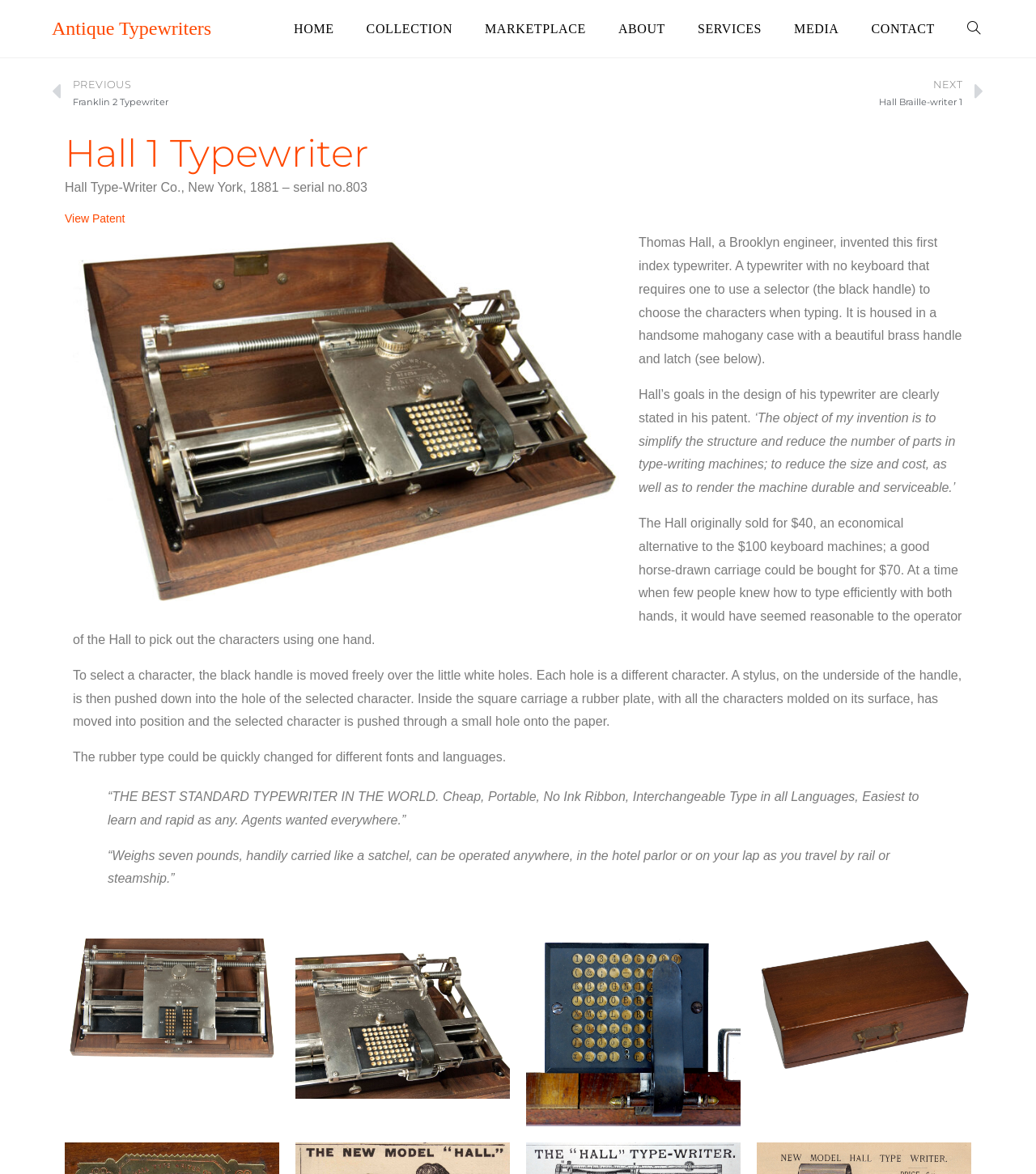Identify the bounding box coordinates of the element that should be clicked to fulfill this task: "Read more about 'Uncategorized'". The coordinates should be provided as four float numbers between 0 and 1, i.e., [left, top, right, bottom].

None